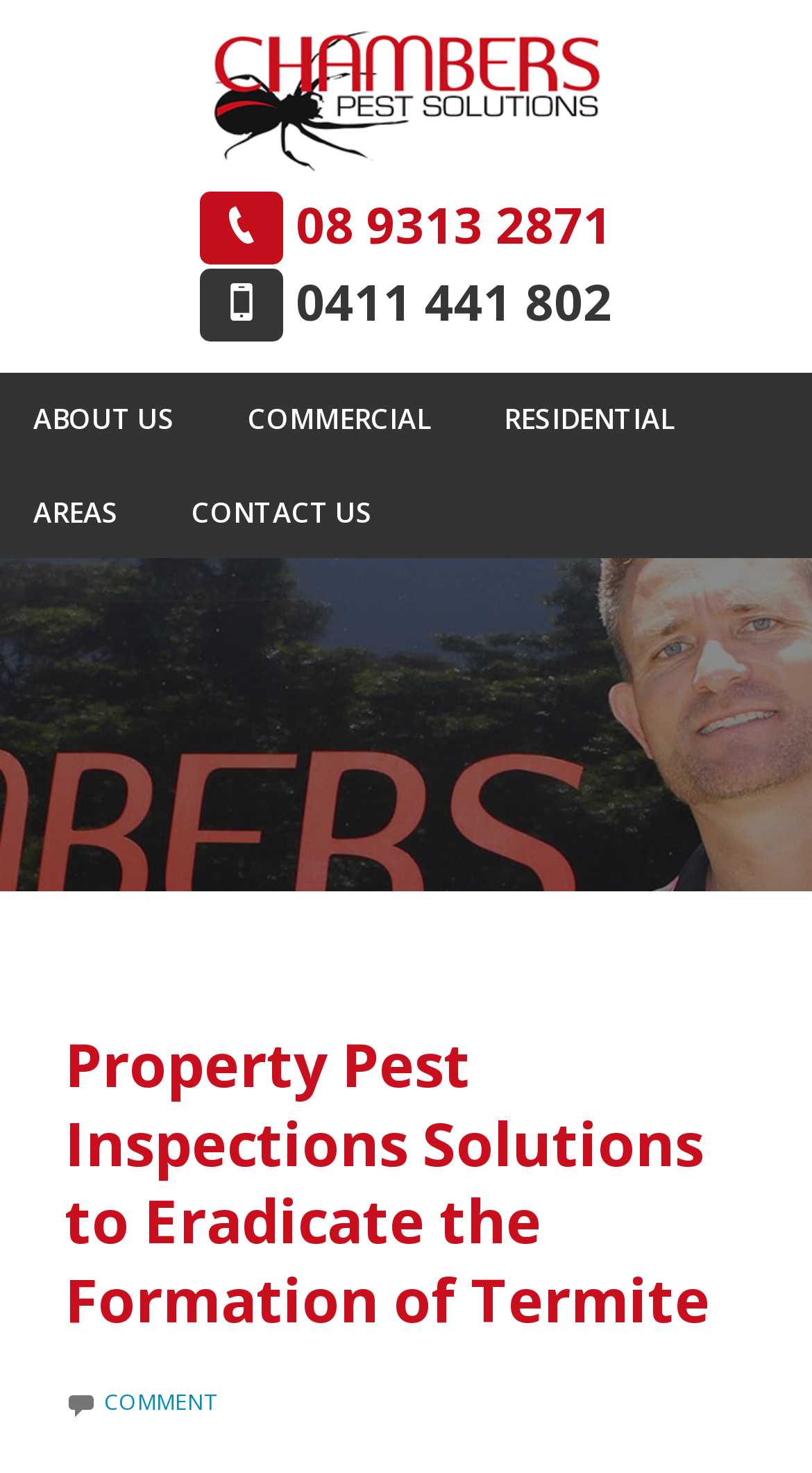Examine the image carefully and respond to the question with a detailed answer: 
What are the three main services offered by the company?

The three main services offered by the company can be found in the middle of the webpage, where there are three links labeled 'ABOUT US', 'COMMERCIAL', and 'RESIDENTIAL'.